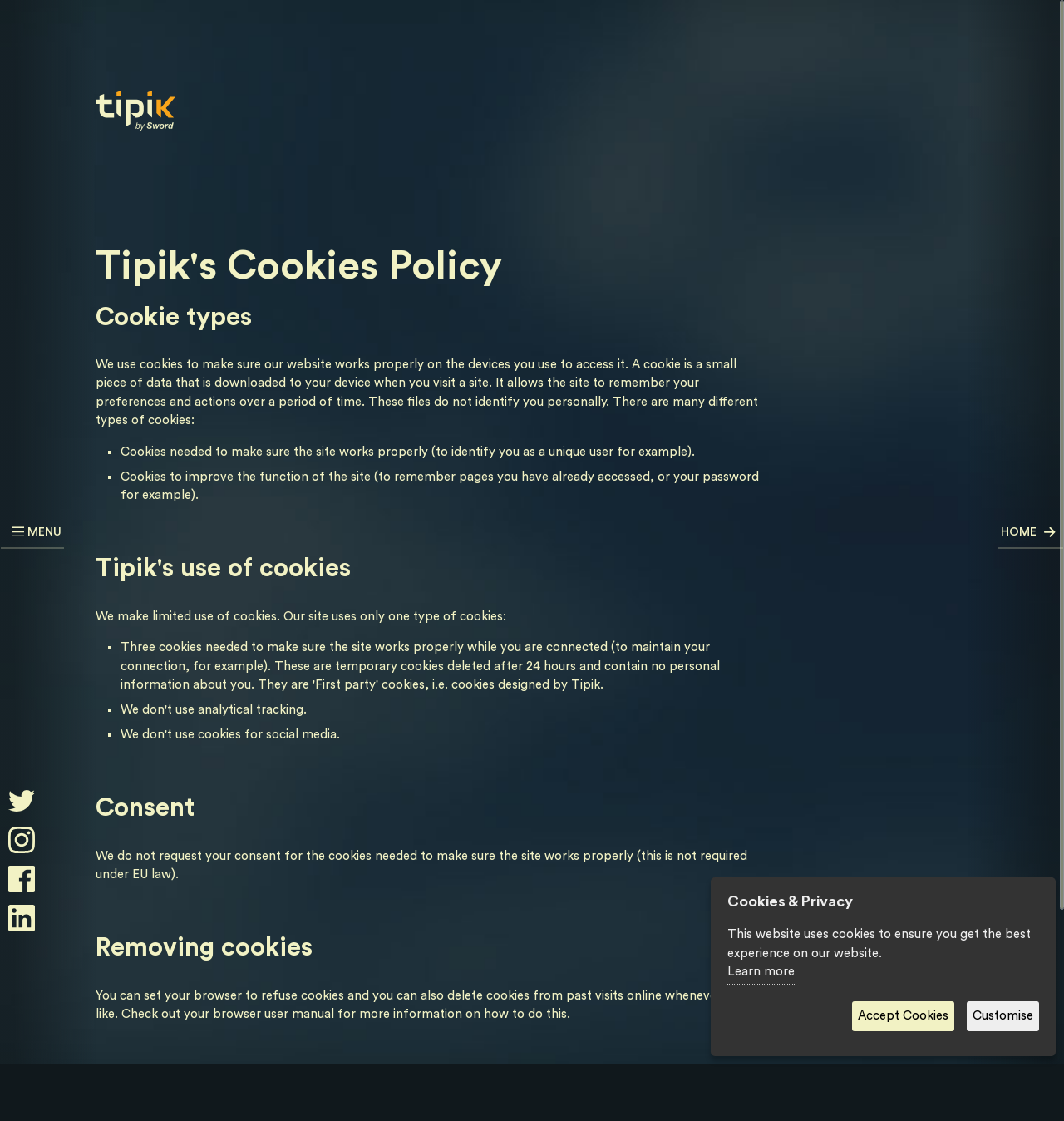Show the bounding box coordinates for the HTML element as described: "Learn more".

[0.684, 0.859, 0.747, 0.878]